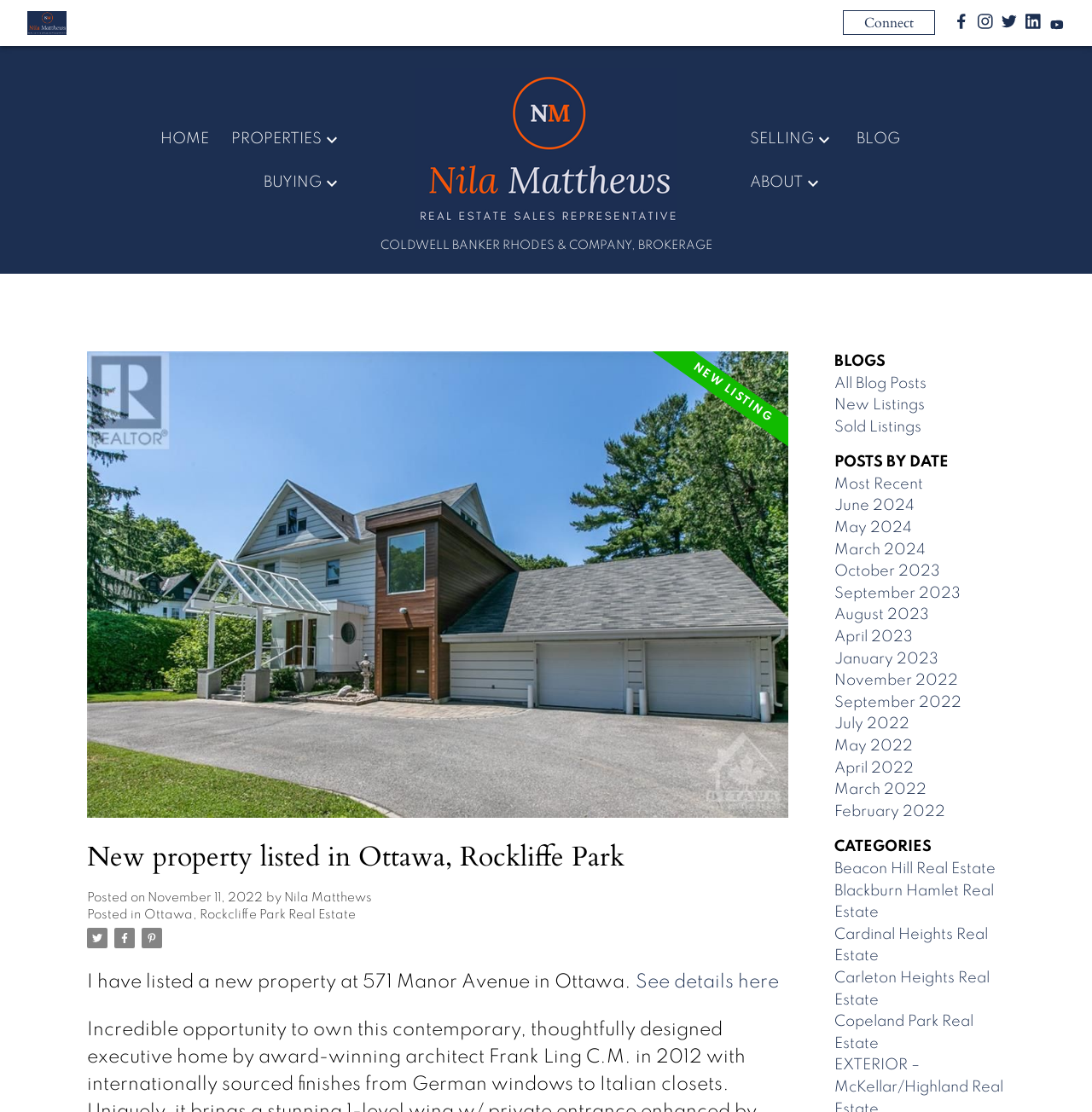Identify and provide the bounding box for the element described by: "Ottawa, Rockcliffe Park Real Estate".

[0.132, 0.818, 0.326, 0.828]